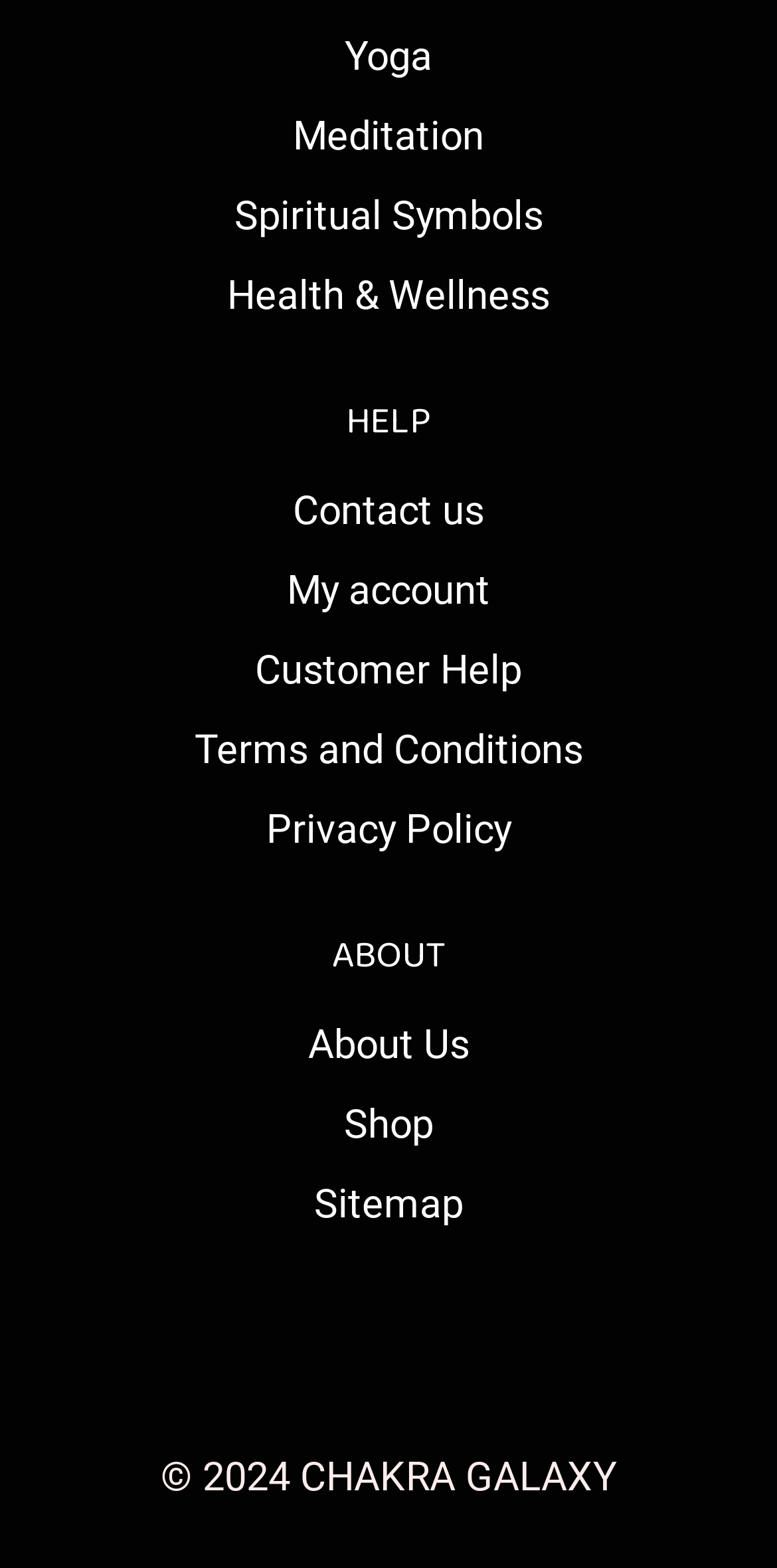Please identify the bounding box coordinates of the element's region that needs to be clicked to fulfill the following instruction: "Click the link to learn about air duct cleaning". The bounding box coordinates should consist of four float numbers between 0 and 1, i.e., [left, top, right, bottom].

None